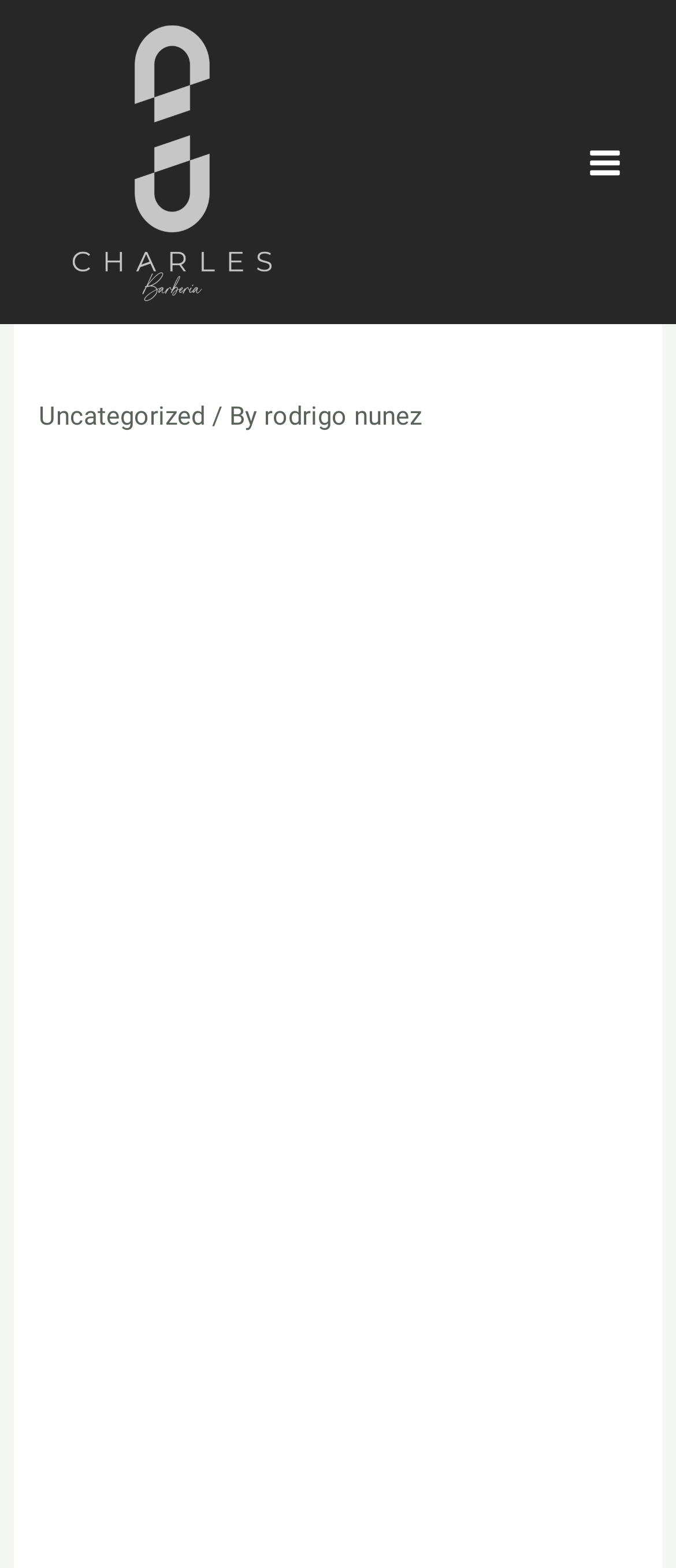Locate the primary headline on the webpage and provide its text.

Finest International Chat Rooms In 2023: High Websites For International Chatting